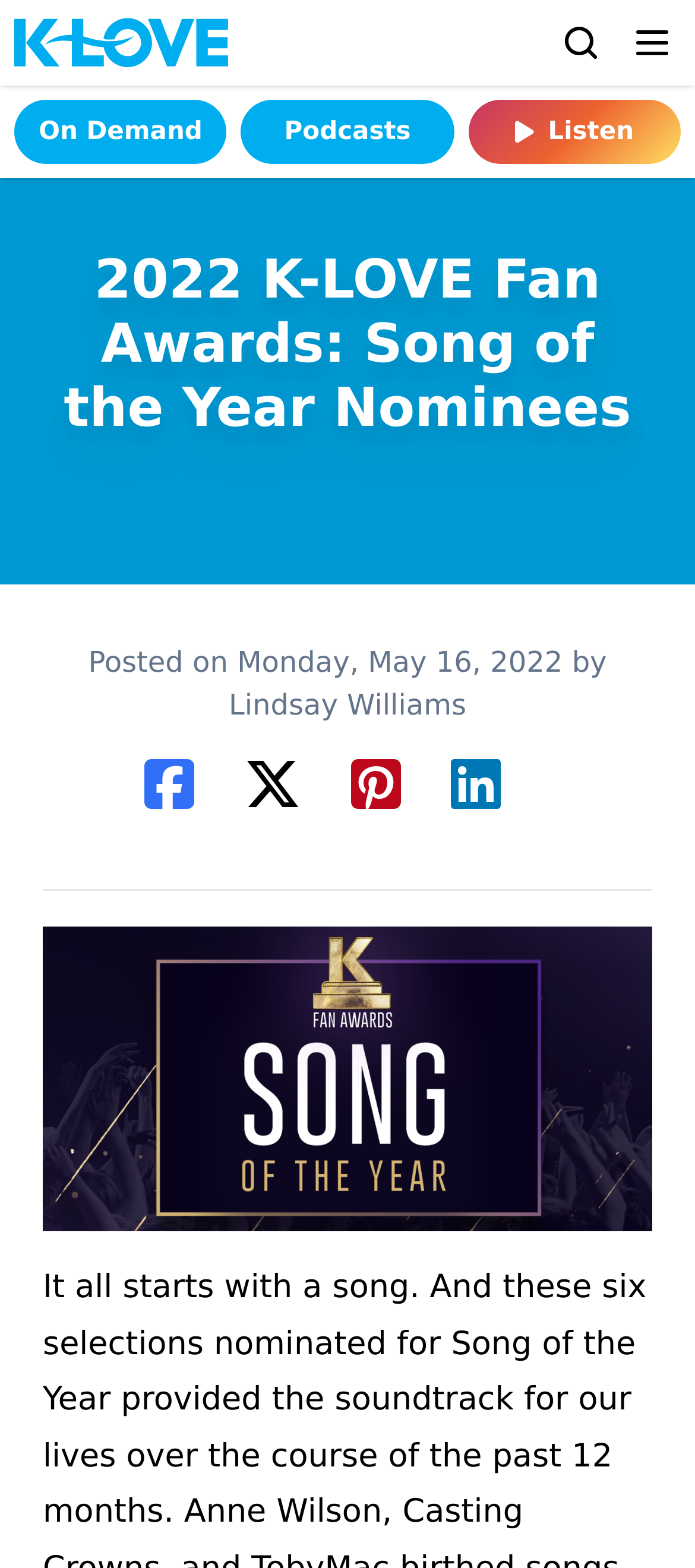What is the principal heading displayed on the webpage?

2022 K-LOVE Fan Awards: Song of the Year Nominees